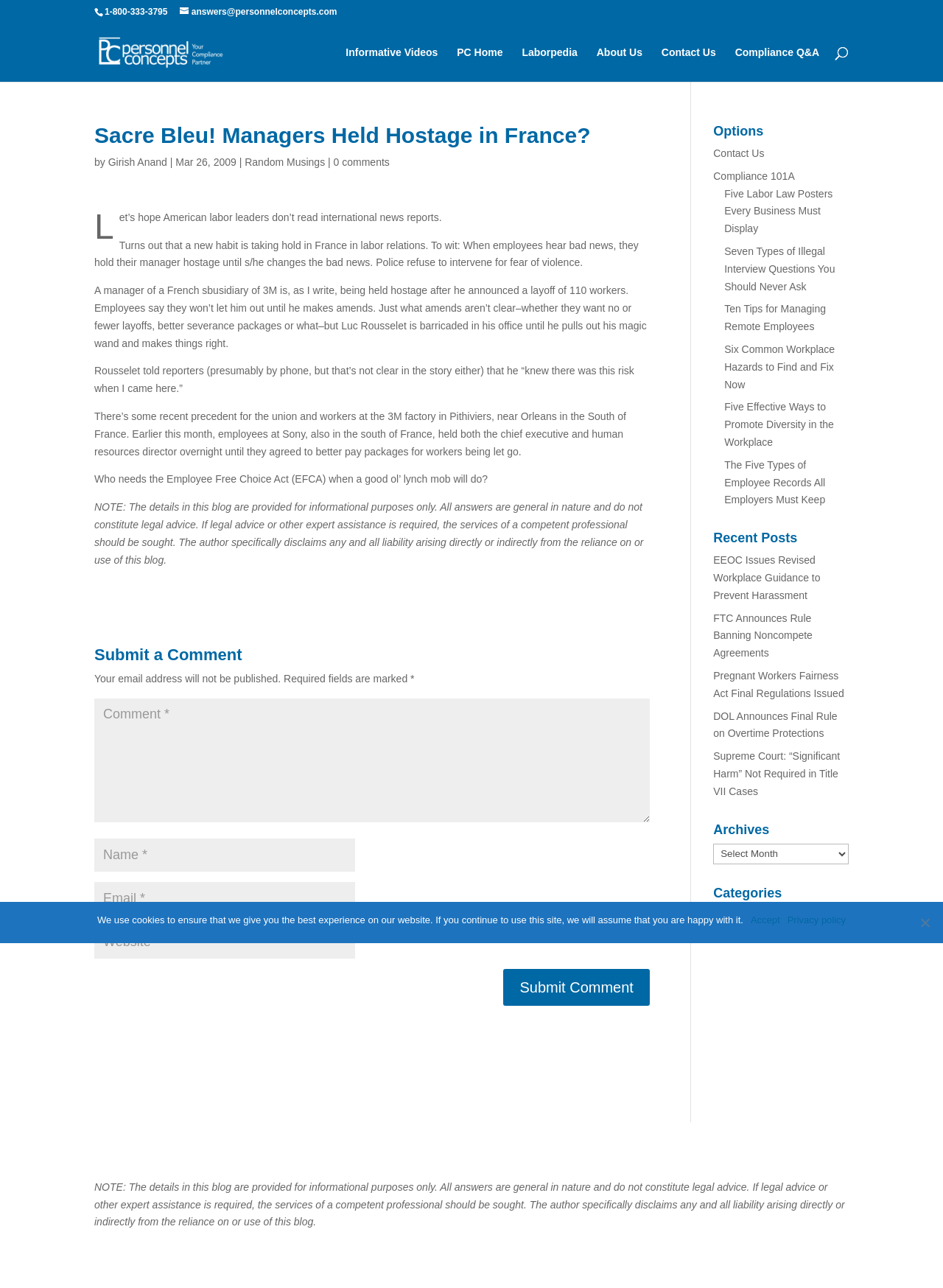What is the name of the blog?
Please give a detailed and elaborate answer to the question.

I found the answer by looking at the top-left corner of the webpage, where it says 'Personnel Concepts Blog' in a prominent font, indicating that it is the name of the blog.